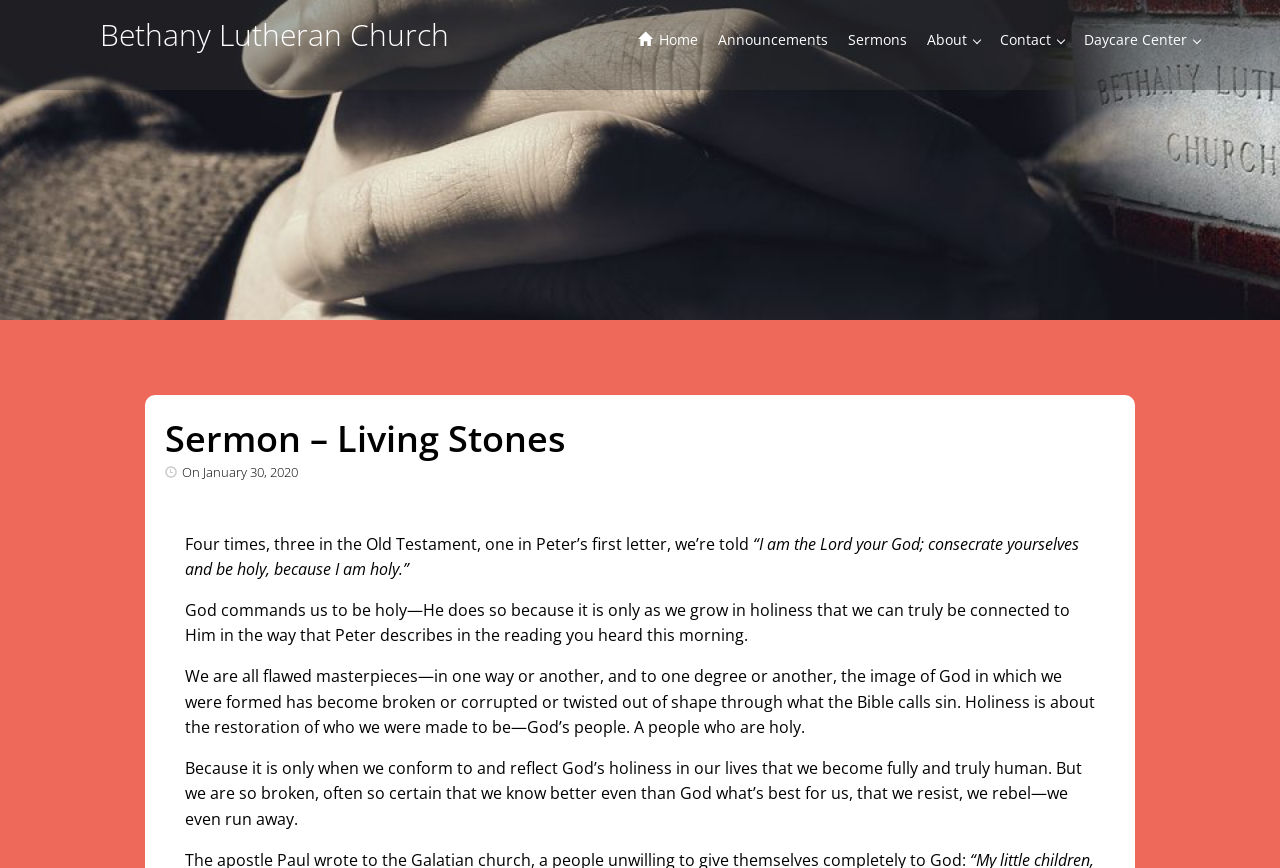Using the description "Contact", predict the bounding box of the relevant HTML element.

[0.773, 0.0, 0.839, 0.092]